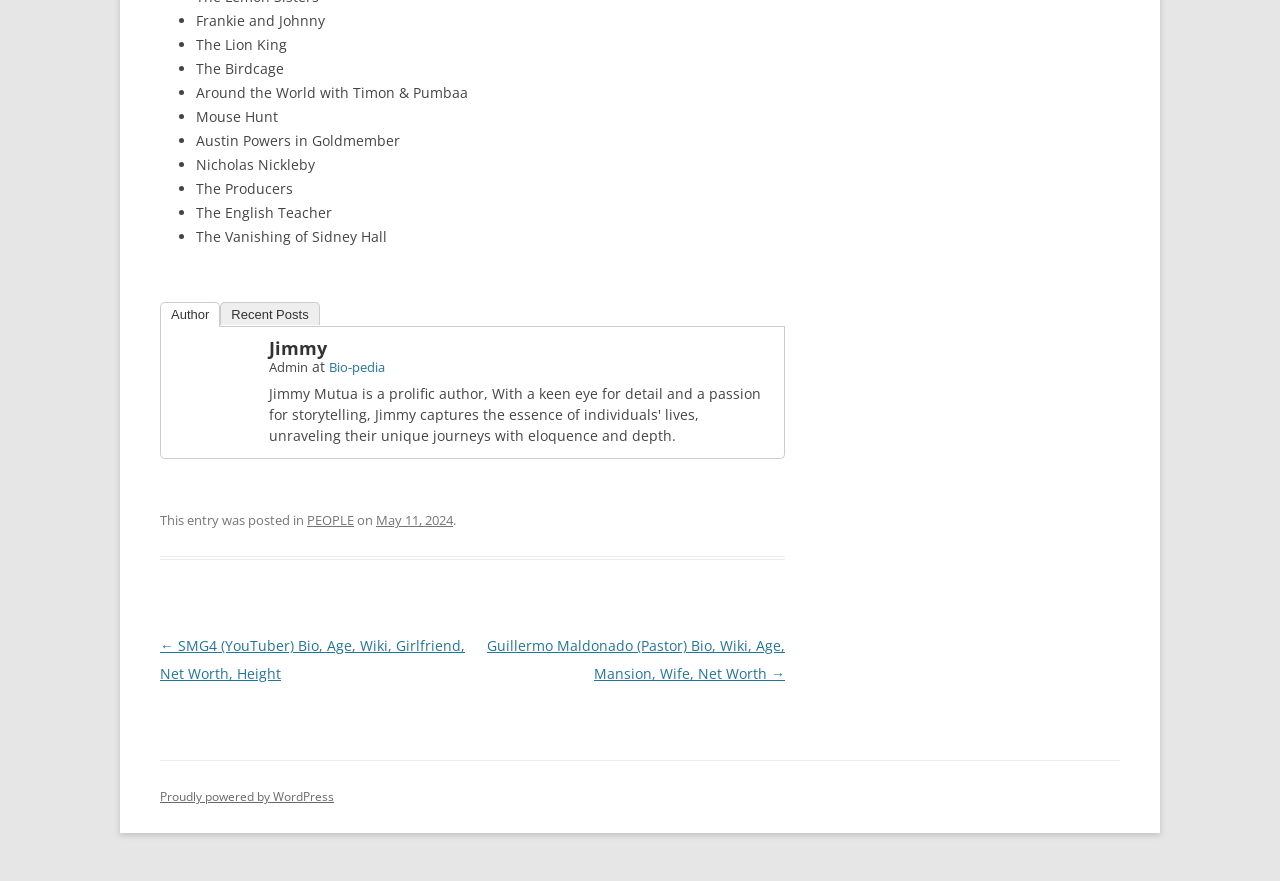Bounding box coordinates are specified in the format (top-left x, top-left y, bottom-right x, bottom-right y). All values are floating point numbers bounded between 0 and 1. Please provide the bounding box coordinate of the region this sentence describes: title="Jimmy"

[0.135, 0.459, 0.198, 0.481]